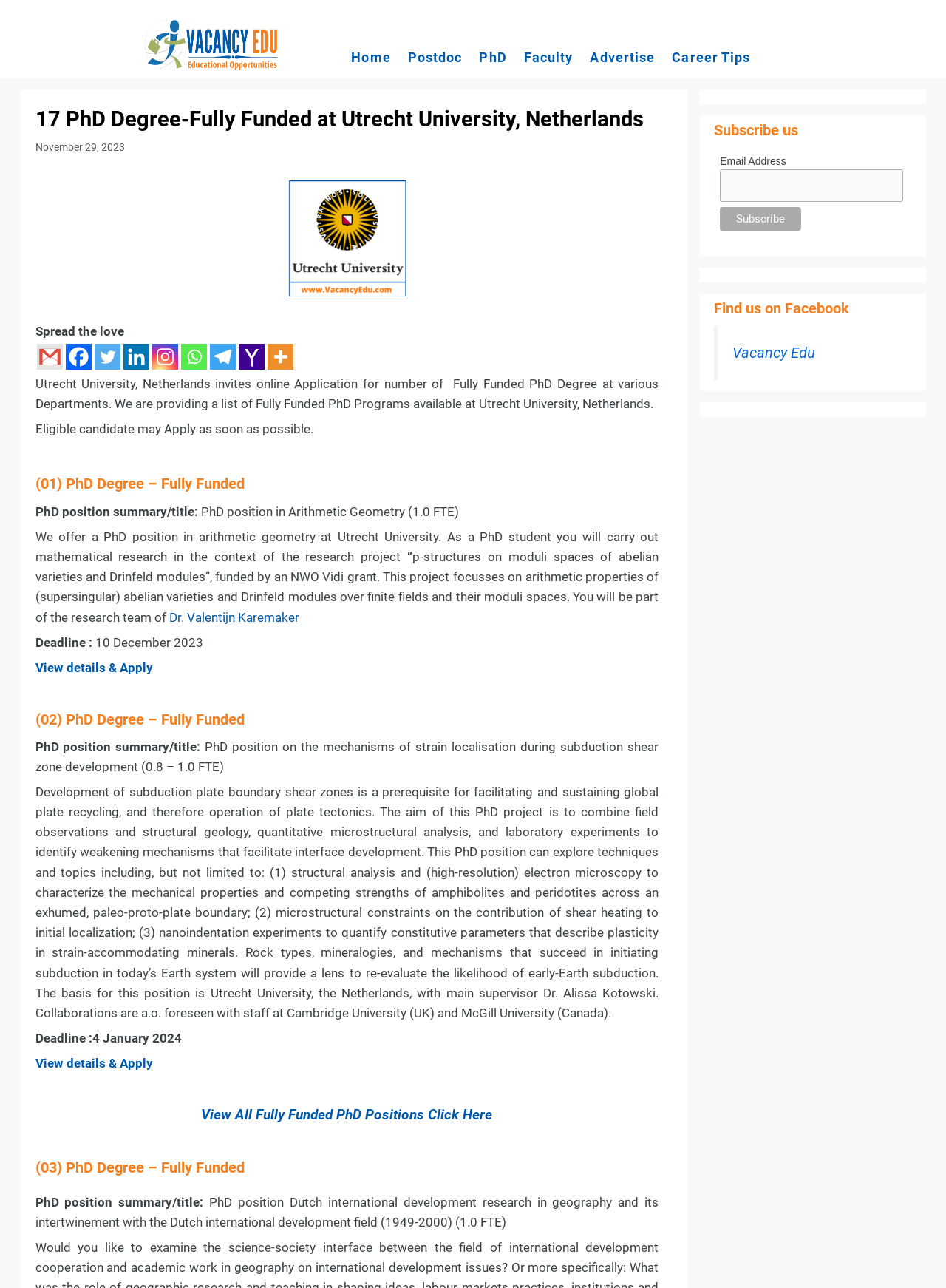Please determine the bounding box coordinates for the UI element described as: "Faculty".

[0.551, 0.029, 0.609, 0.061]